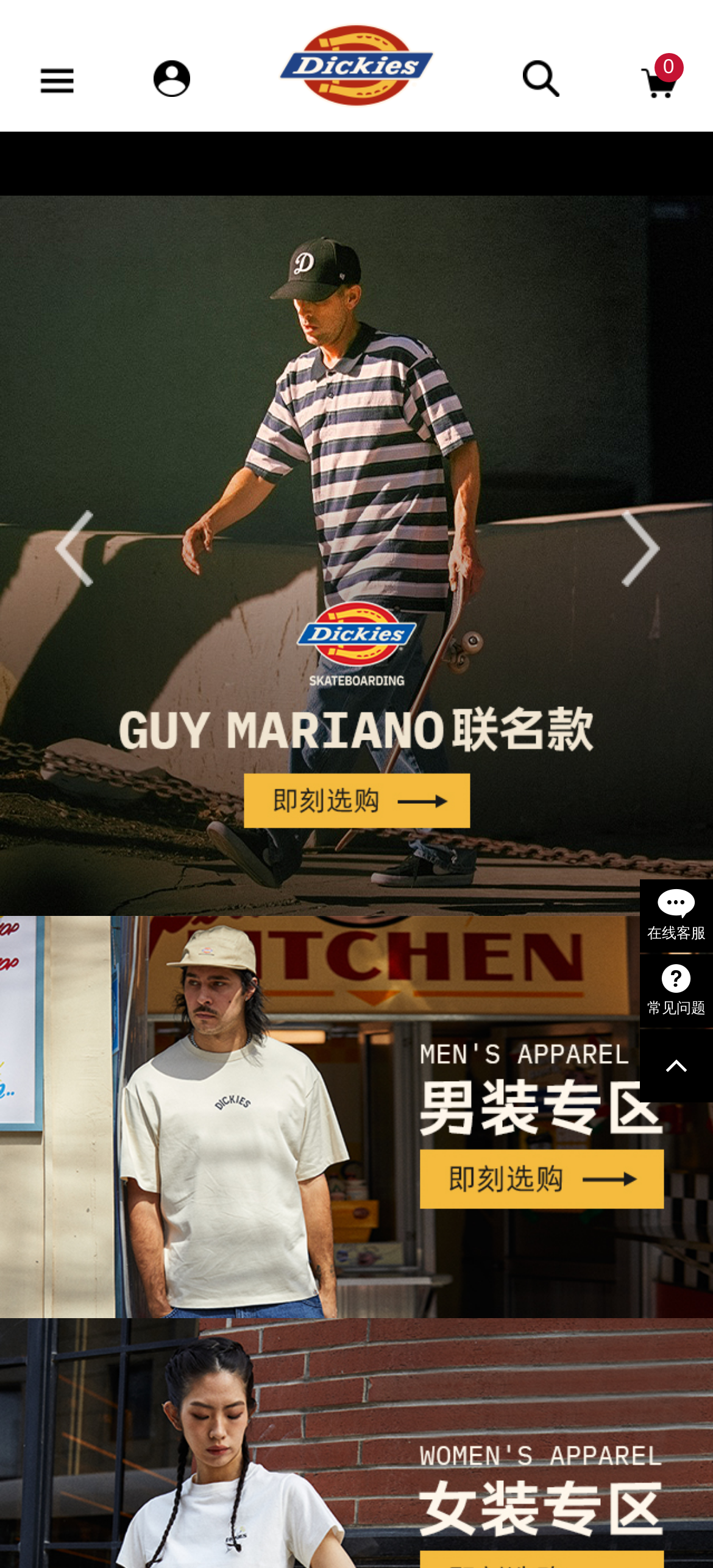How many slides are there in the main slider?
Identify the answer in the screenshot and reply with a single word or phrase.

2